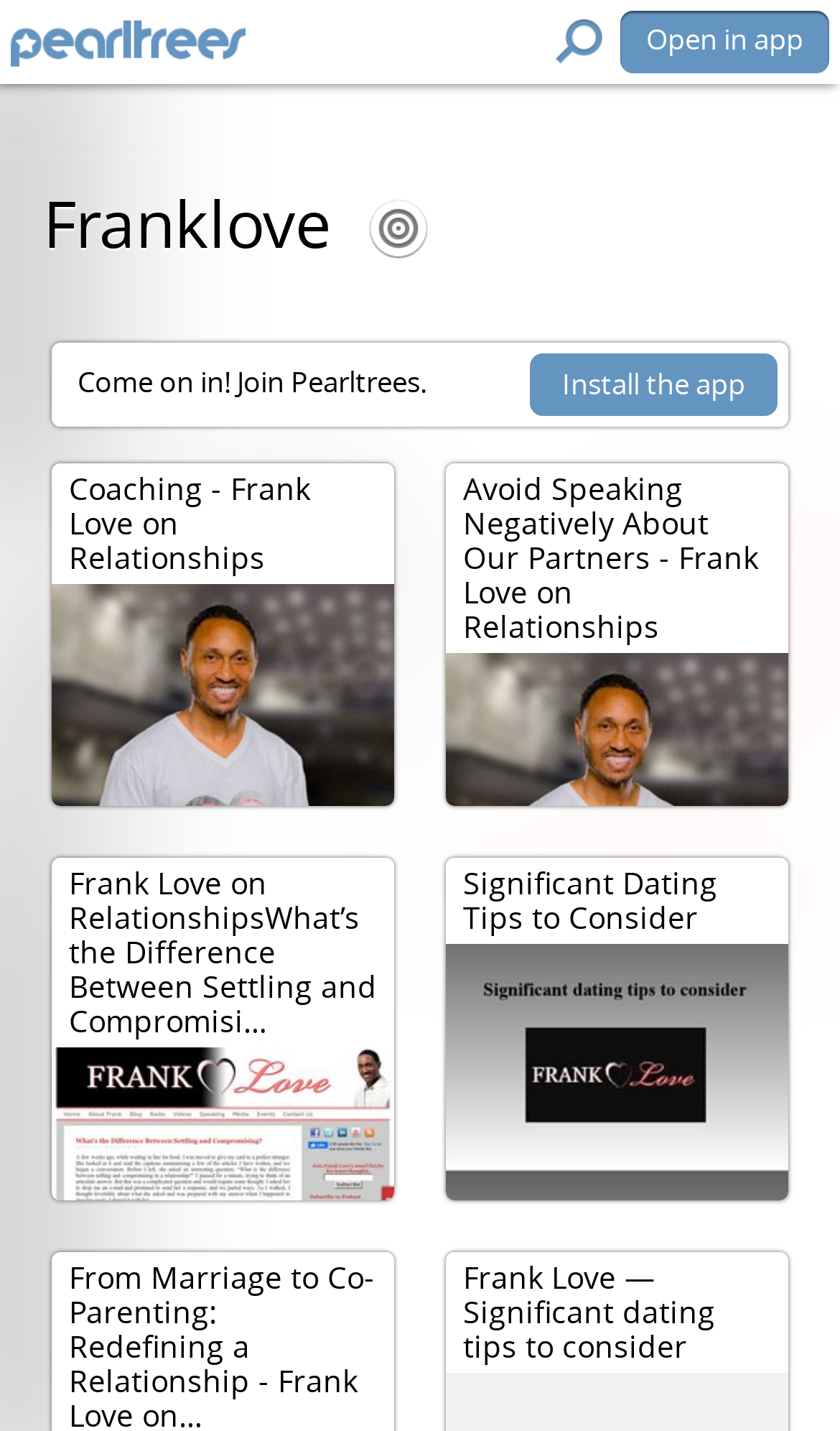Describe all significant elements and features of the webpage.

The webpage is about Frank Love, a speaker who focuses on relationships and love. At the top left of the page, there is a title "Franklove" followed by a welcoming message "Come on in! Join Pearltrees." Below this, there is a section dedicated to Frank Love's coaching services, with a title "Coaching - Frank Love on Relationships". 

To the right of this section, there are four articles or videos by Frank Love, each with a descriptive title. The first article is about avoiding negative speech about partners, the second is about the difference between settling and compromise, the third is about significant dating tips, and the fourth is a repetition of the third article with a slightly different title. 

At the top right corner of the page, there is a call-to-action button "Install the app", and at the very top, there is a small text "Open in app". Overall, the webpage is promoting Frank Love's services and content related to relationships and love.